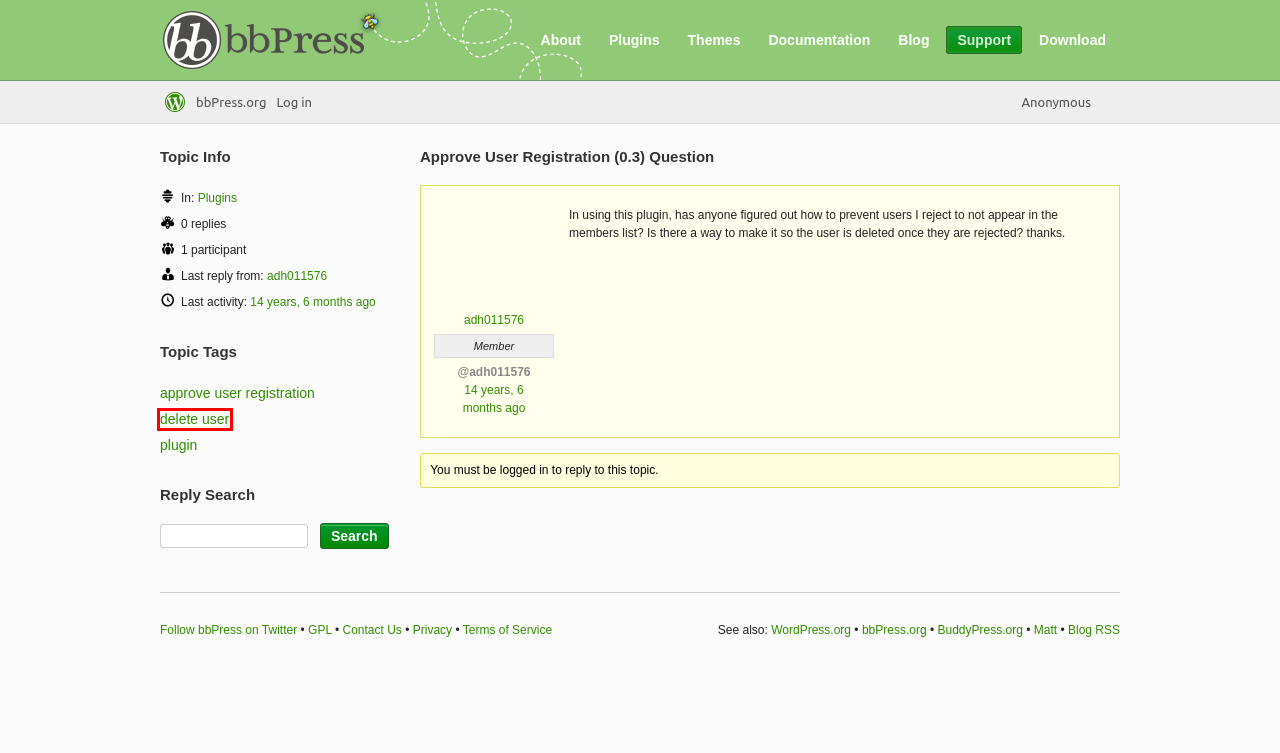You are presented with a screenshot of a webpage containing a red bounding box around a particular UI element. Select the best webpage description that matches the new webpage after clicking the element within the bounding box. Here are the candidates:
A. Forum: Plugins · bbPress.org
B. Blog · bbPress.org
C. WordPress.org Login | WordPress.org English
D. BuddyPress.org
E. About · bbPress.org
F. Download · bbPress.org
G. Plugins · bbPress.org
H. Topic Tag: delete user · bbPress.org

H